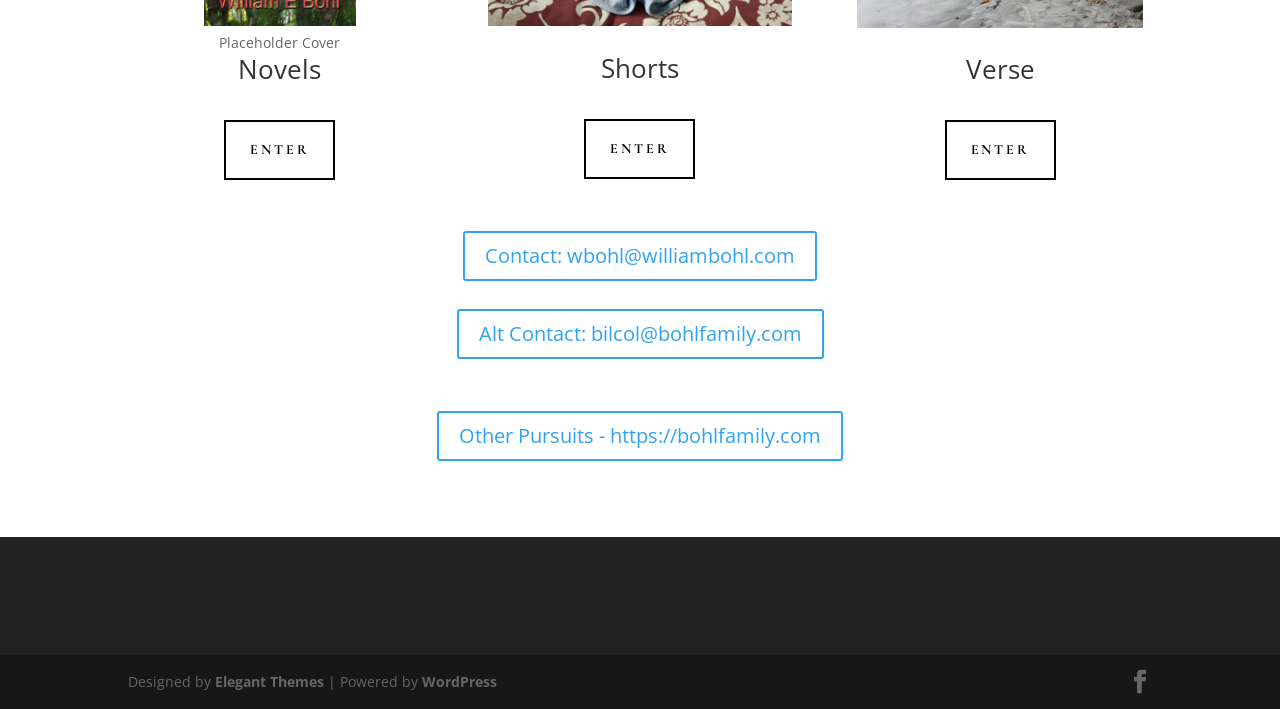Please determine the bounding box coordinates of the section I need to click to accomplish this instruction: "Go to Shorts".

[0.381, 0.077, 0.619, 0.128]